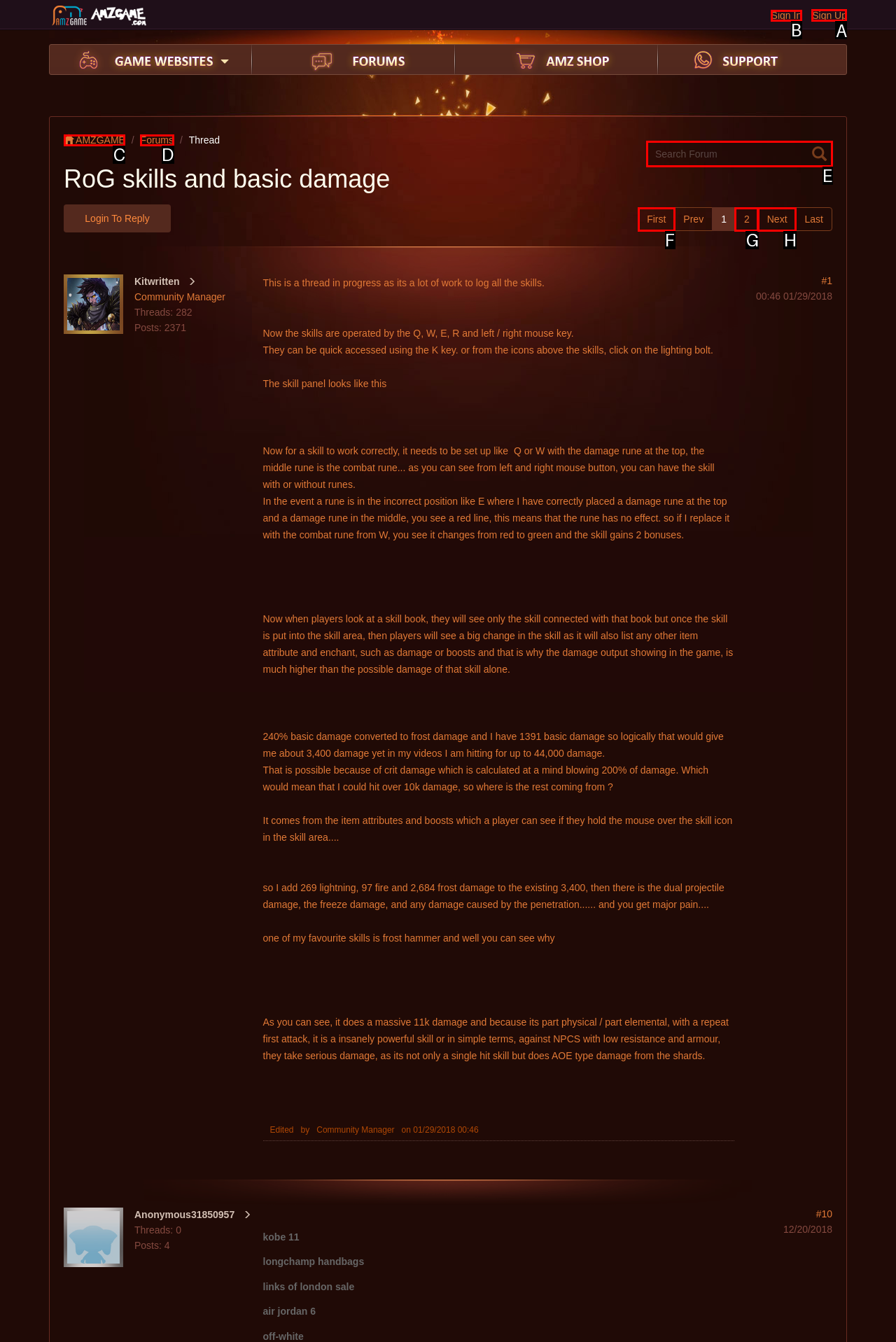Determine which option should be clicked to carry out this task: Sign Up
State the letter of the correct choice from the provided options.

A